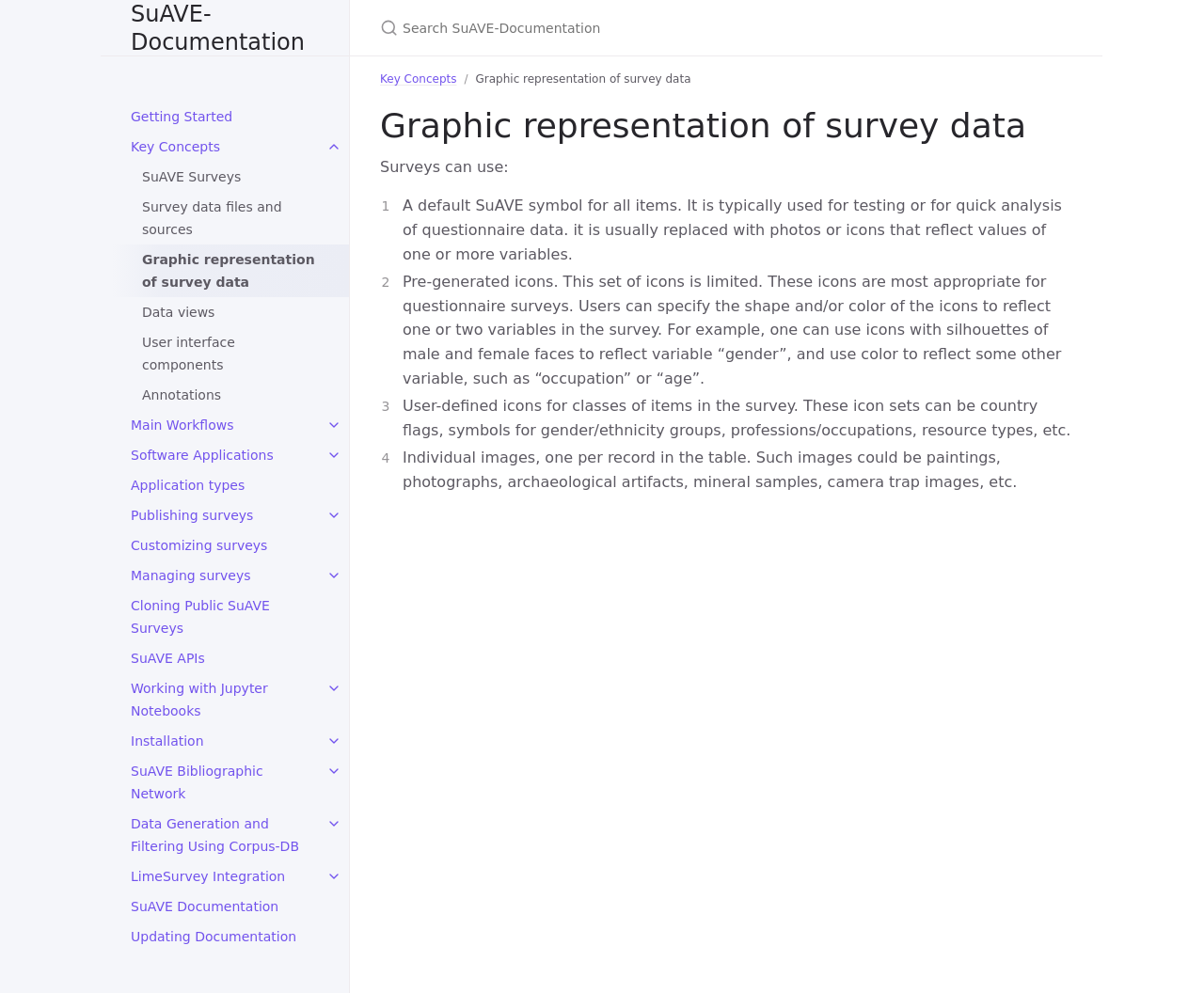Can you provide the bounding box coordinates for the element that should be clicked to implement the instruction: "Toggle items in Main Workflows category"?

[0.265, 0.413, 0.29, 0.443]